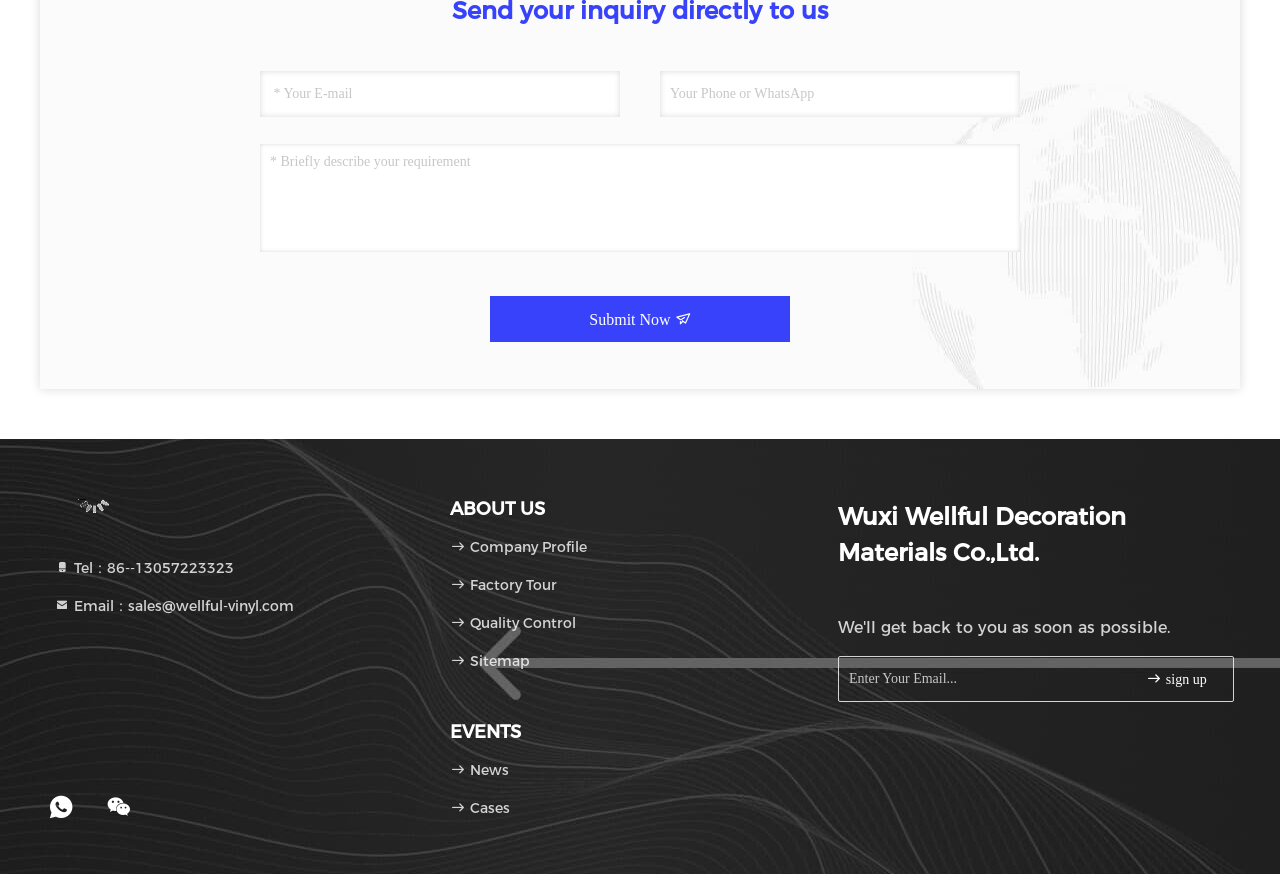Please find the bounding box coordinates of the element that must be clicked to perform the given instruction: "Describe your requirement". The coordinates should be four float numbers from 0 to 1, i.e., [left, top, right, bottom].

[0.203, 0.165, 0.797, 0.288]